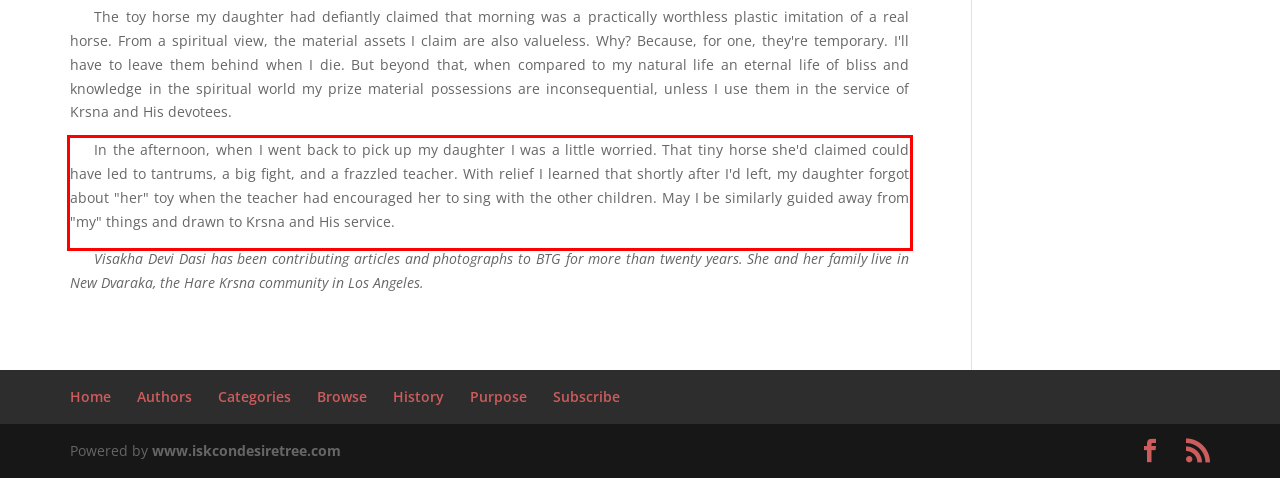Examine the screenshot of the webpage, locate the red bounding box, and generate the text contained within it.

In the afternoon, when I went back to pick up my daughter I was a little worried. That tiny horse she'd claimed could have led to tantrums, a big fight, and a frazzled teacher. With relief I learned that shortly after I'd left, my daughter forgot about "her" toy when the teacher had encouraged her to sing with the other children. May I be similarly guided away from "my" things and drawn to Krsna and His service.